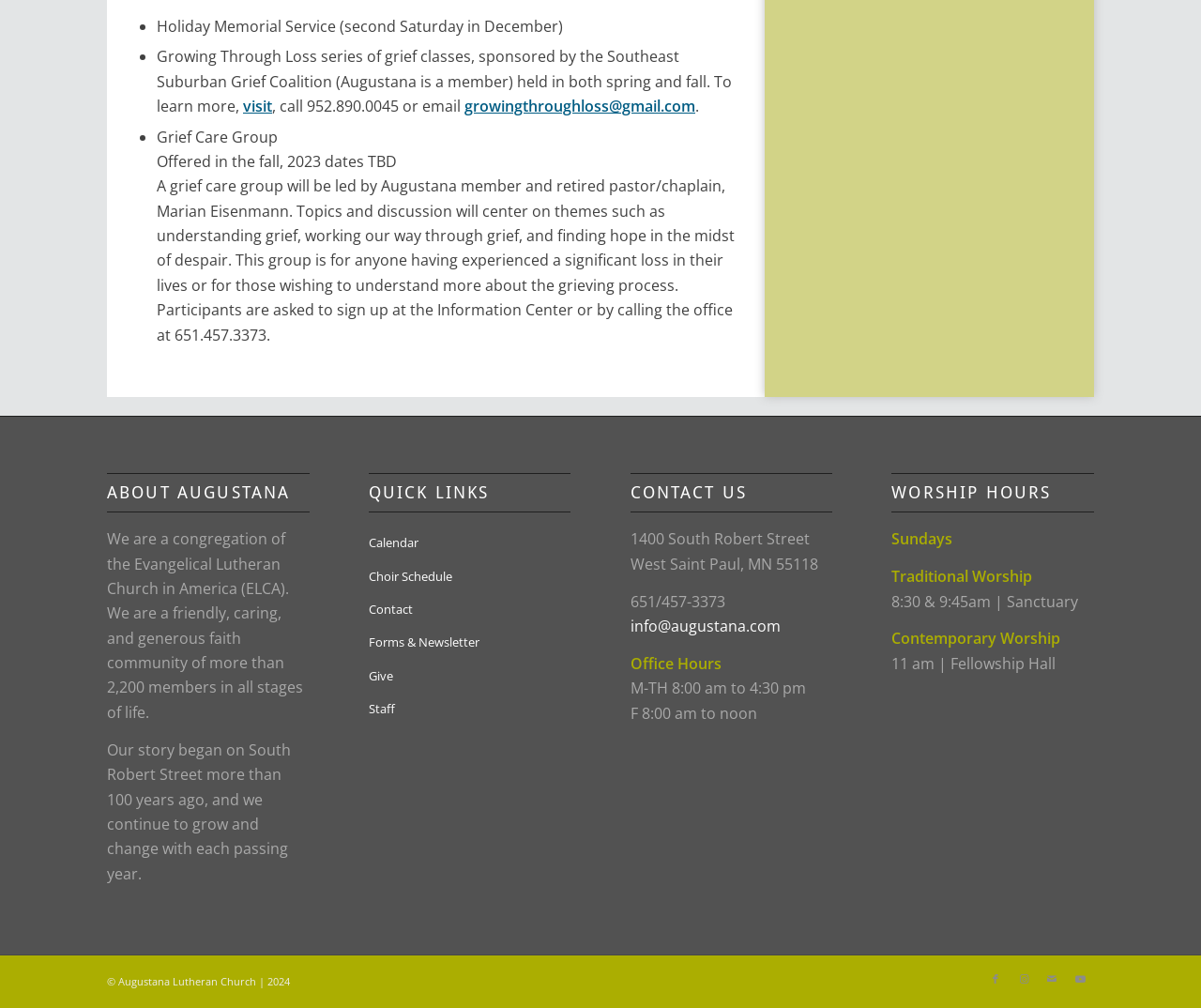Pinpoint the bounding box coordinates of the clickable area necessary to execute the following instruction: "visit the Growing Through Loss series of grief classes page". The coordinates should be given as four float numbers between 0 and 1, namely [left, top, right, bottom].

[0.202, 0.095, 0.227, 0.116]